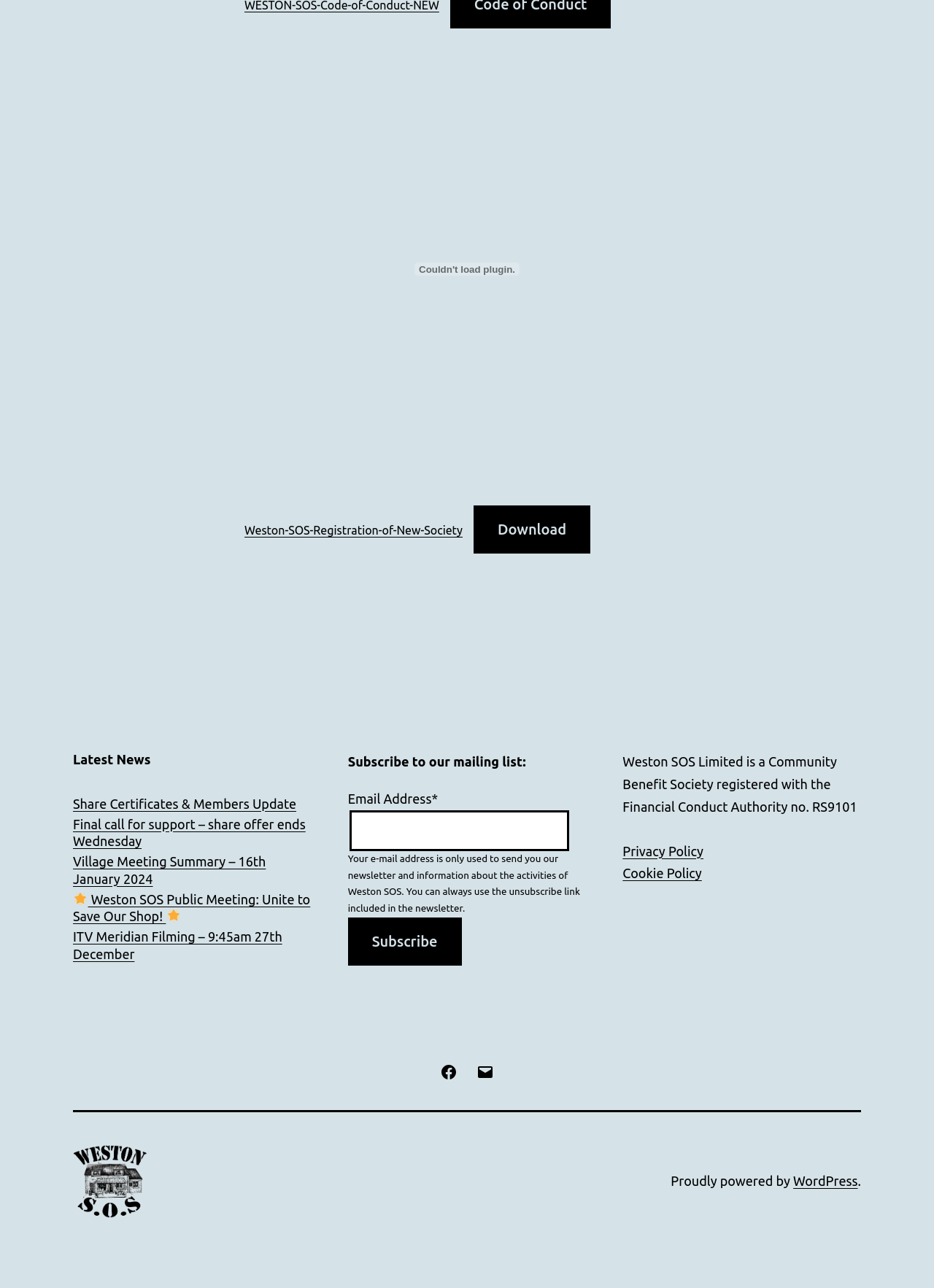Please analyze the image and give a detailed answer to the question:
What is the purpose of the email address field?

I found the answer by reading the StaticText element with the text 'Your e-mail address is only used to send you our newsletter and information about the activities of Weston SOS. You can always use the unsubscribe link included in the newsletter.' which is located near the email address field.